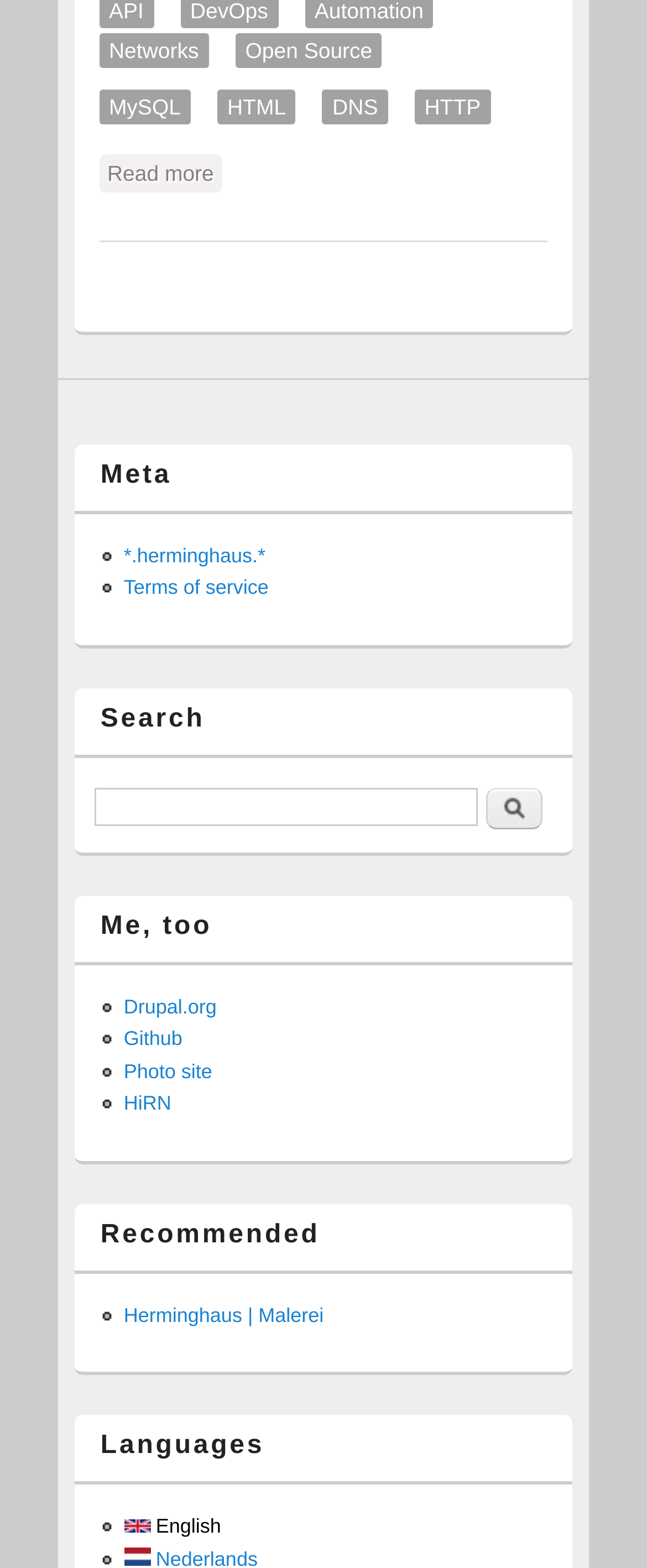Determine the bounding box coordinates for the HTML element mentioned in the following description: "Go to Top". The coordinates should be a list of four floats ranging from 0 to 1, represented as [left, top, right, bottom].

None